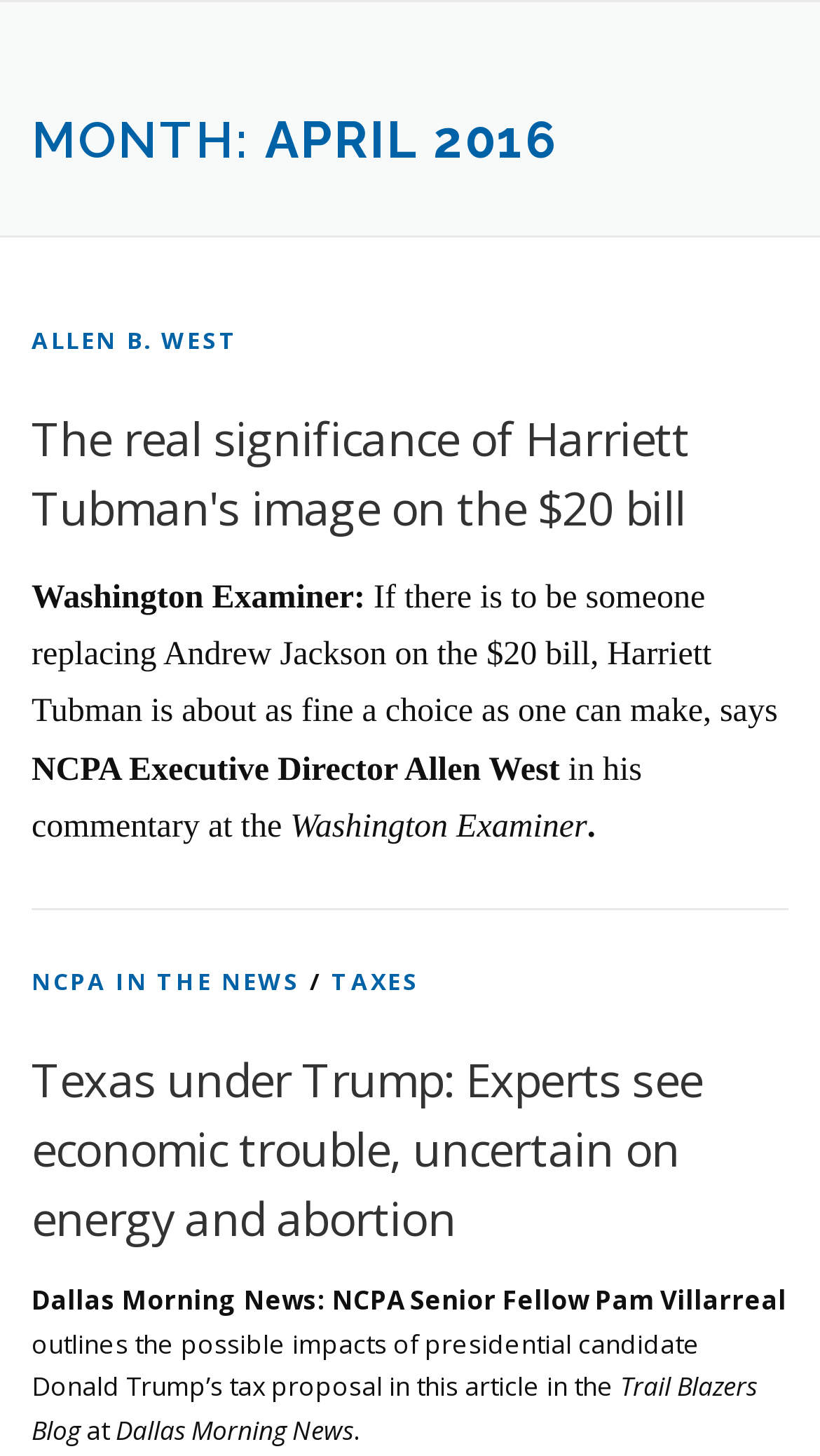Locate the primary heading on the webpage and return its text.

MONTH: APRIL 2016